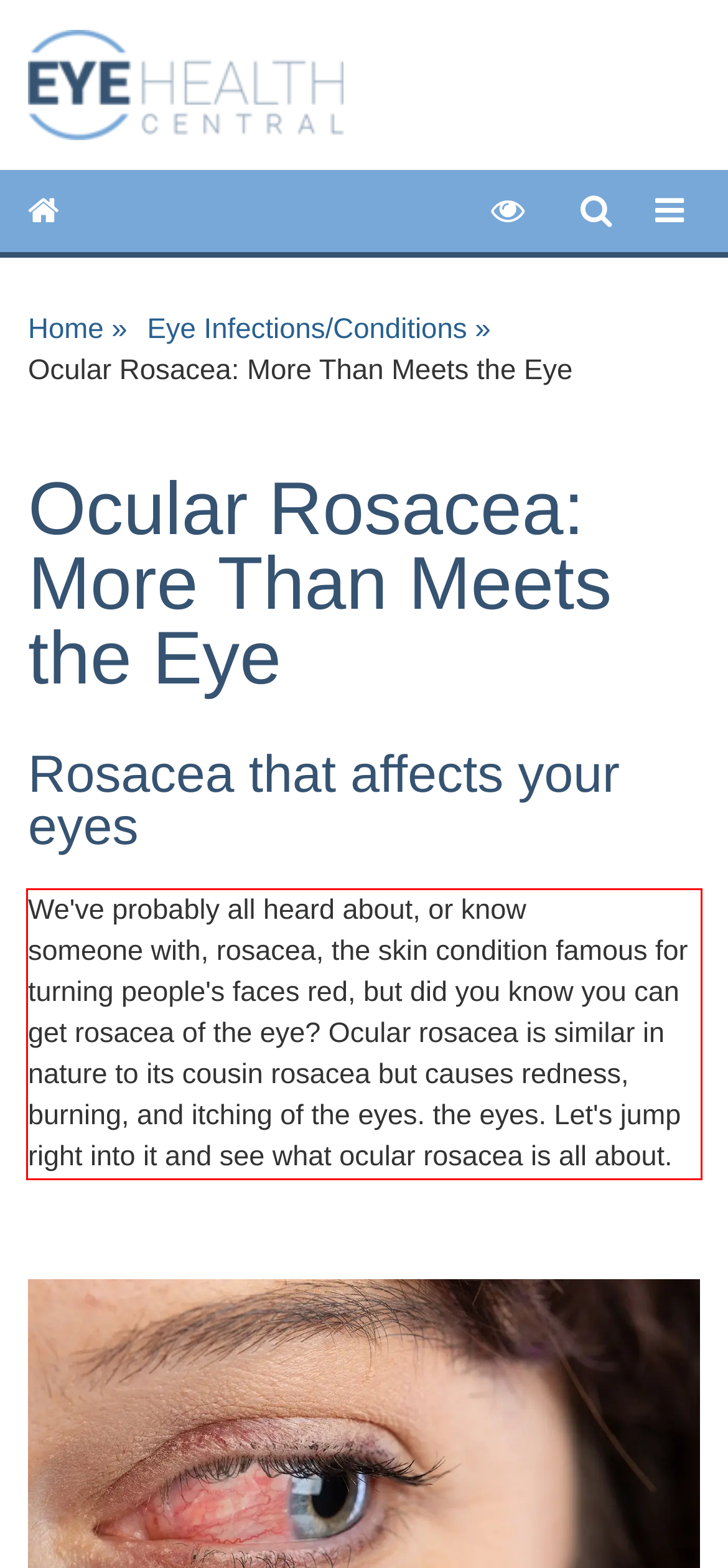Within the provided webpage screenshot, find the red rectangle bounding box and perform OCR to obtain the text content.

We've probably all heard about, or know someone with, rosacea, the skin condition famous for turning people's faces red, but did you know you can get rosacea of the eye? Ocular rosacea is similar in nature to its cousin rosacea but causes redness, burning, and itching of the eyes. the eyes. Let's jump right into it and see what ocular rosacea is all about.